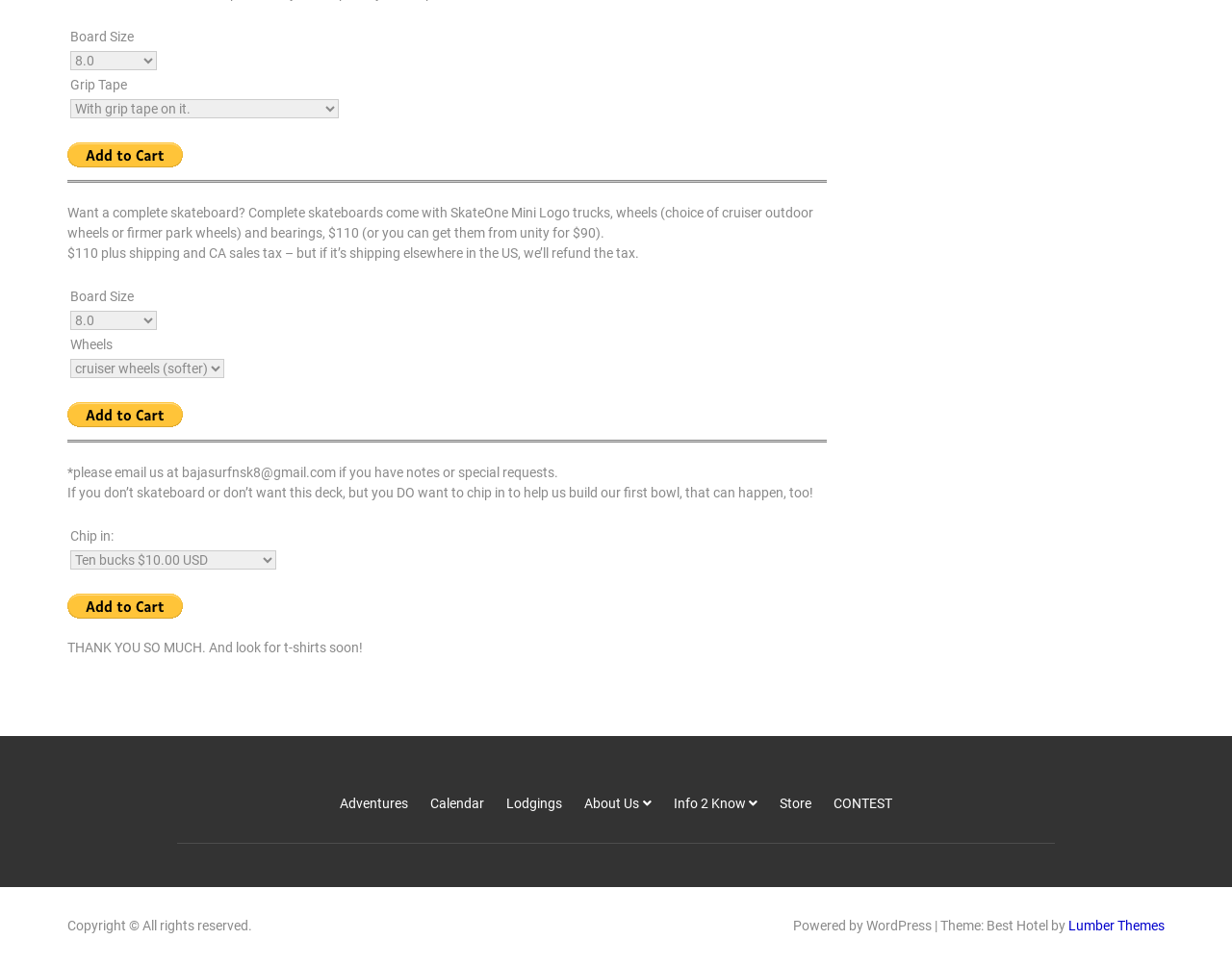What is the location of the 'About Us' link?
We need a detailed and exhaustive answer to the question. Please elaborate.

The 'About Us' link is located at the bottom of the page, along with other links such as 'Adventures', 'Calendar', and 'Store'. This is evident from the bounding box coordinates of the link, which indicate that it is positioned near the bottom of the page.